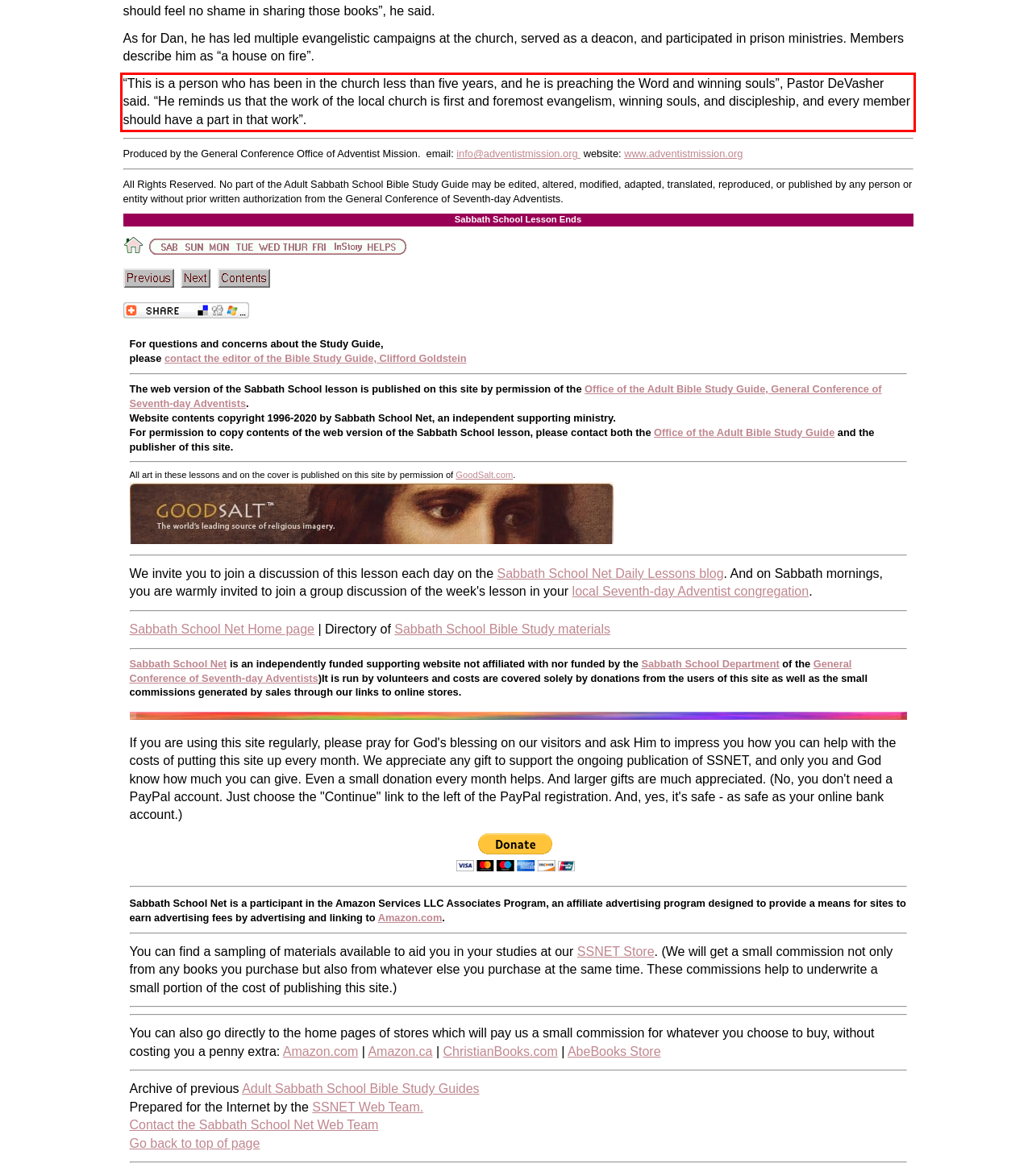Observe the screenshot of the webpage that includes a red rectangle bounding box. Conduct OCR on the content inside this red bounding box and generate the text.

“This is a person who has been in the church less than five years, and he is preaching the Word and winning souls”, Pastor DeVasher said. “He reminds us that the work of the local church is first and foremost evangelism, winning souls, and discipleship, and every member should have a part in that work”.